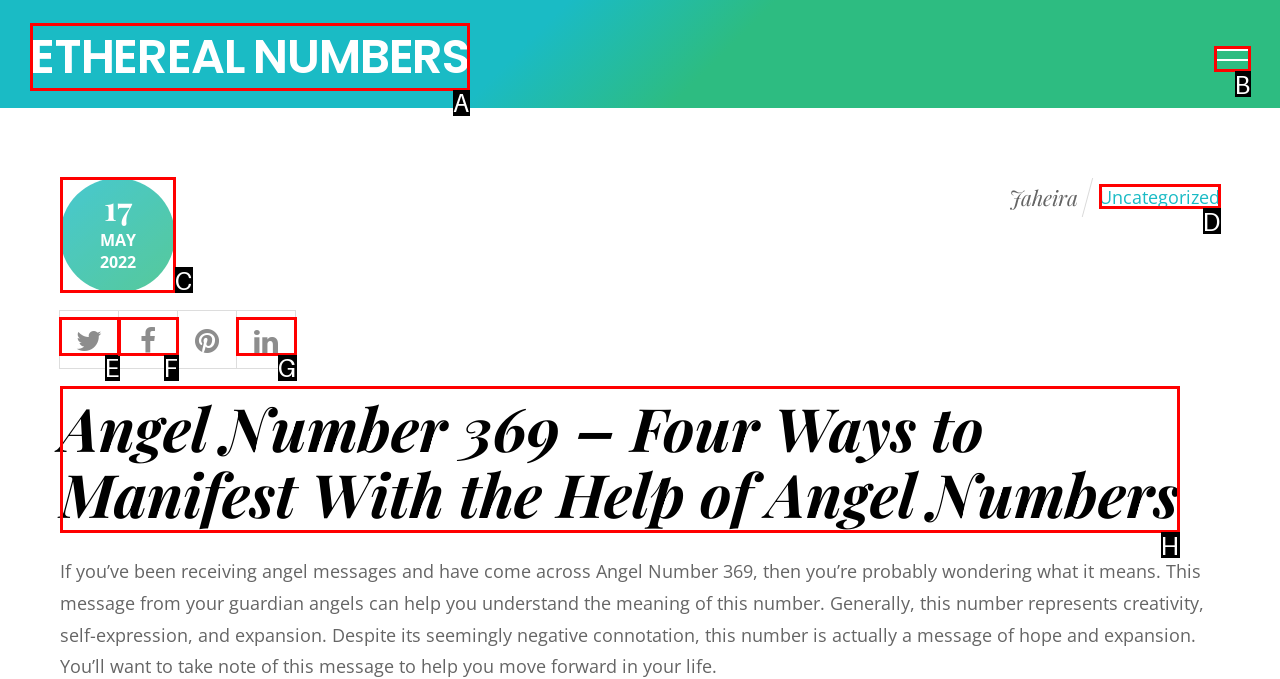Determine the HTML element to click for the instruction: read the article posted on May 17, 2022.
Answer with the letter corresponding to the correct choice from the provided options.

C